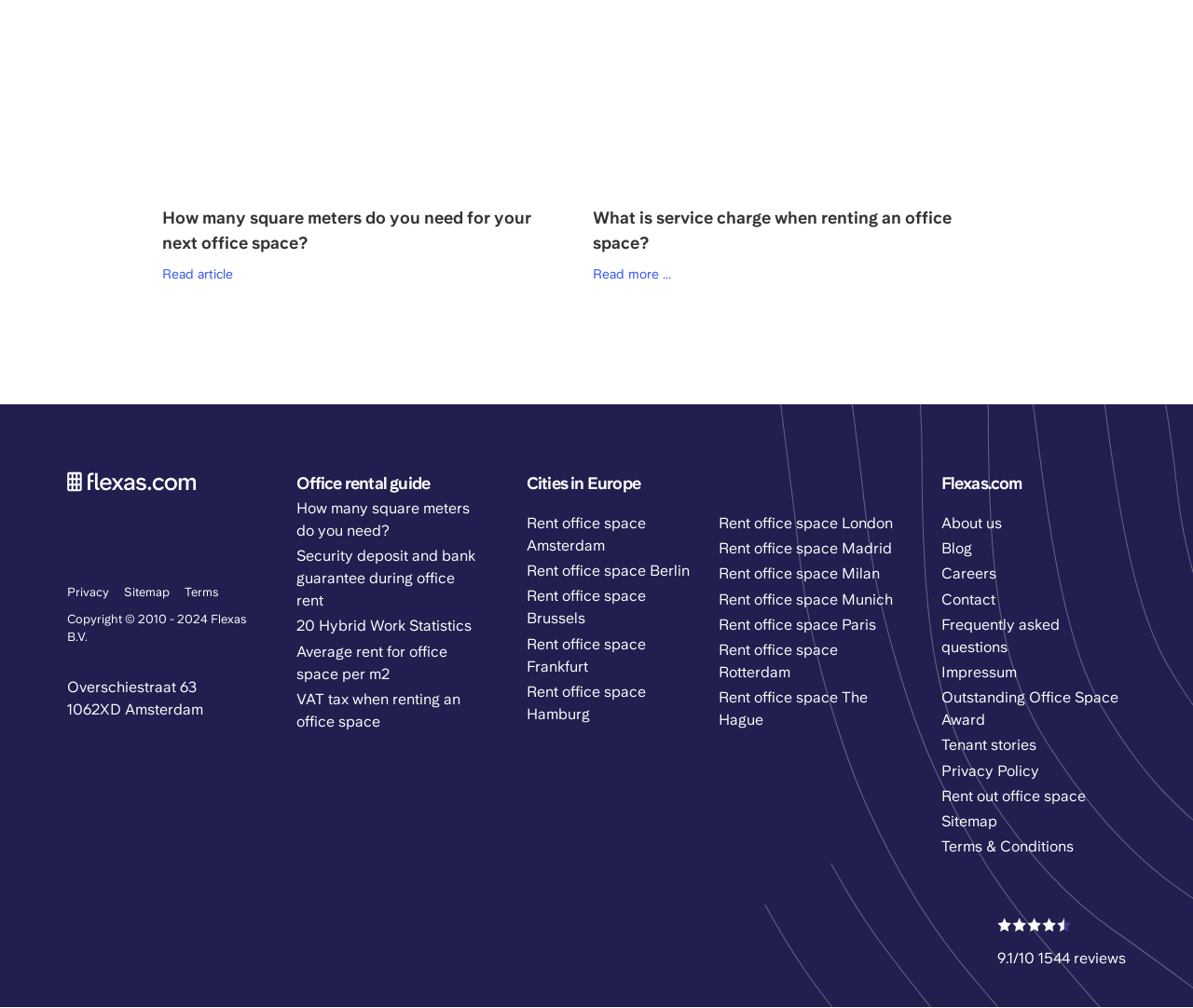What is the address of Flexas B.V.?
Based on the image, respond with a single word or phrase.

Overschiestraat 63, 1062XD Amsterdam